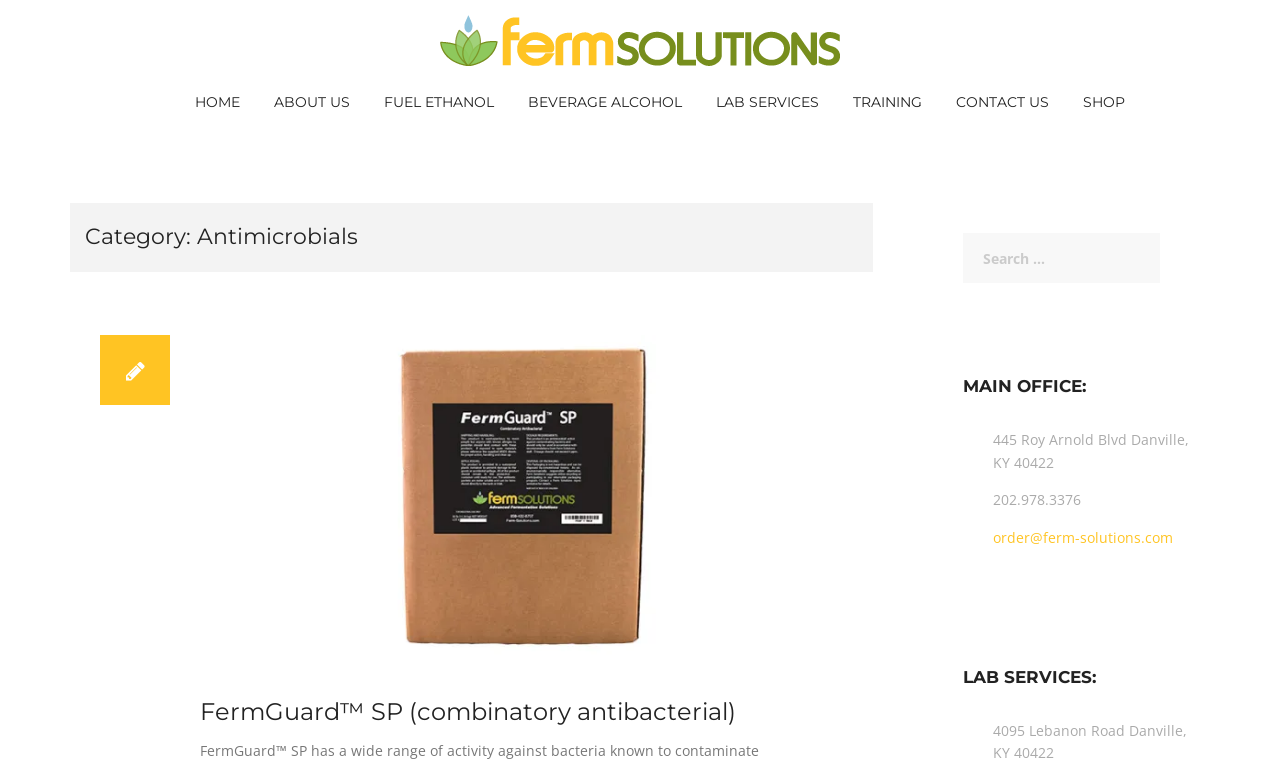Please identify the bounding box coordinates of the clickable area that will fulfill the following instruction: "search for something". The coordinates should be in the format of four float numbers between 0 and 1, i.e., [left, top, right, bottom].

[0.752, 0.305, 0.906, 0.37]